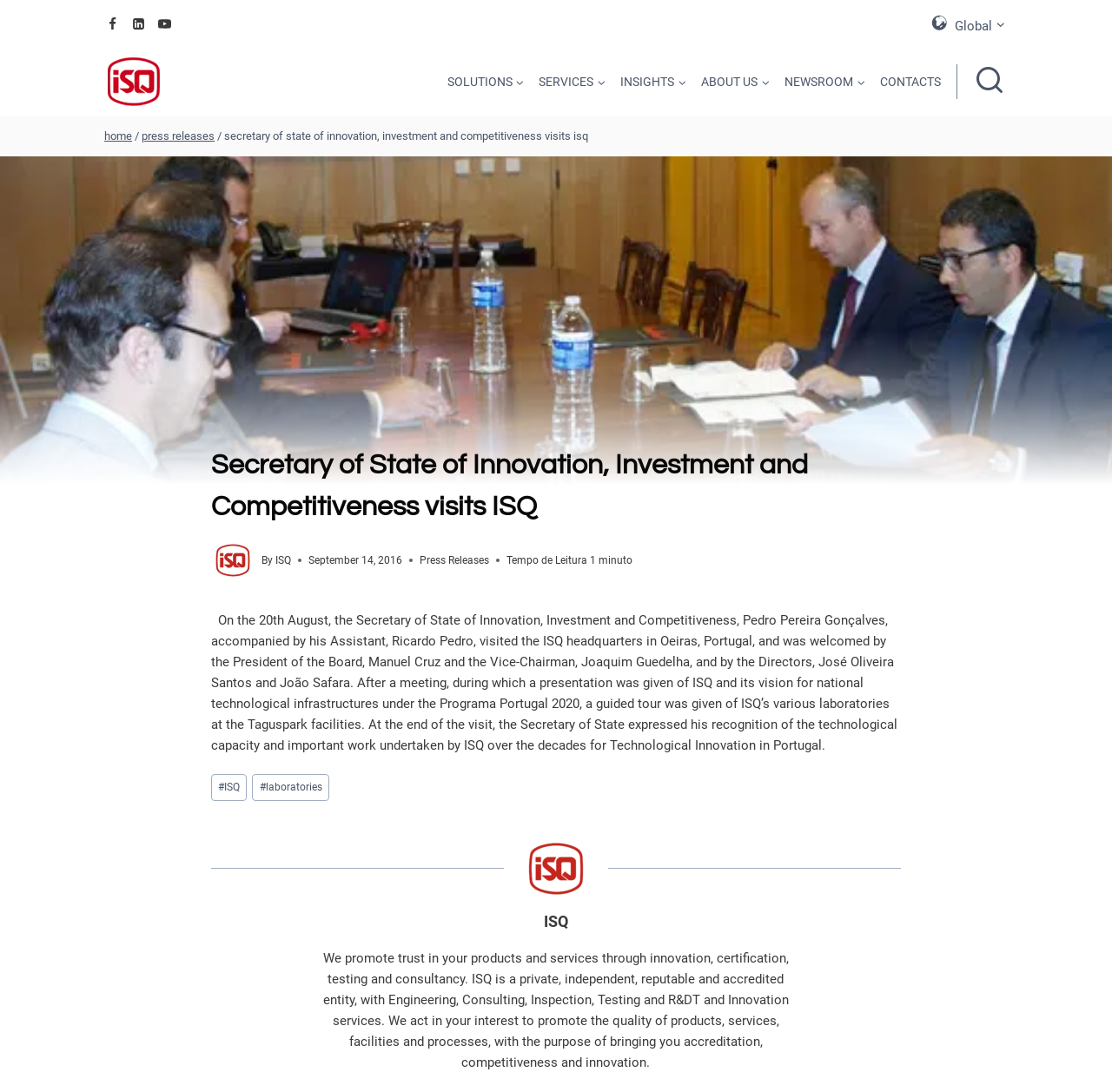What is the name of the Secretary of State of Innovation, Investment and Competitiveness?
From the image, respond with a single word or phrase.

Pedro Pereira Gonçalves